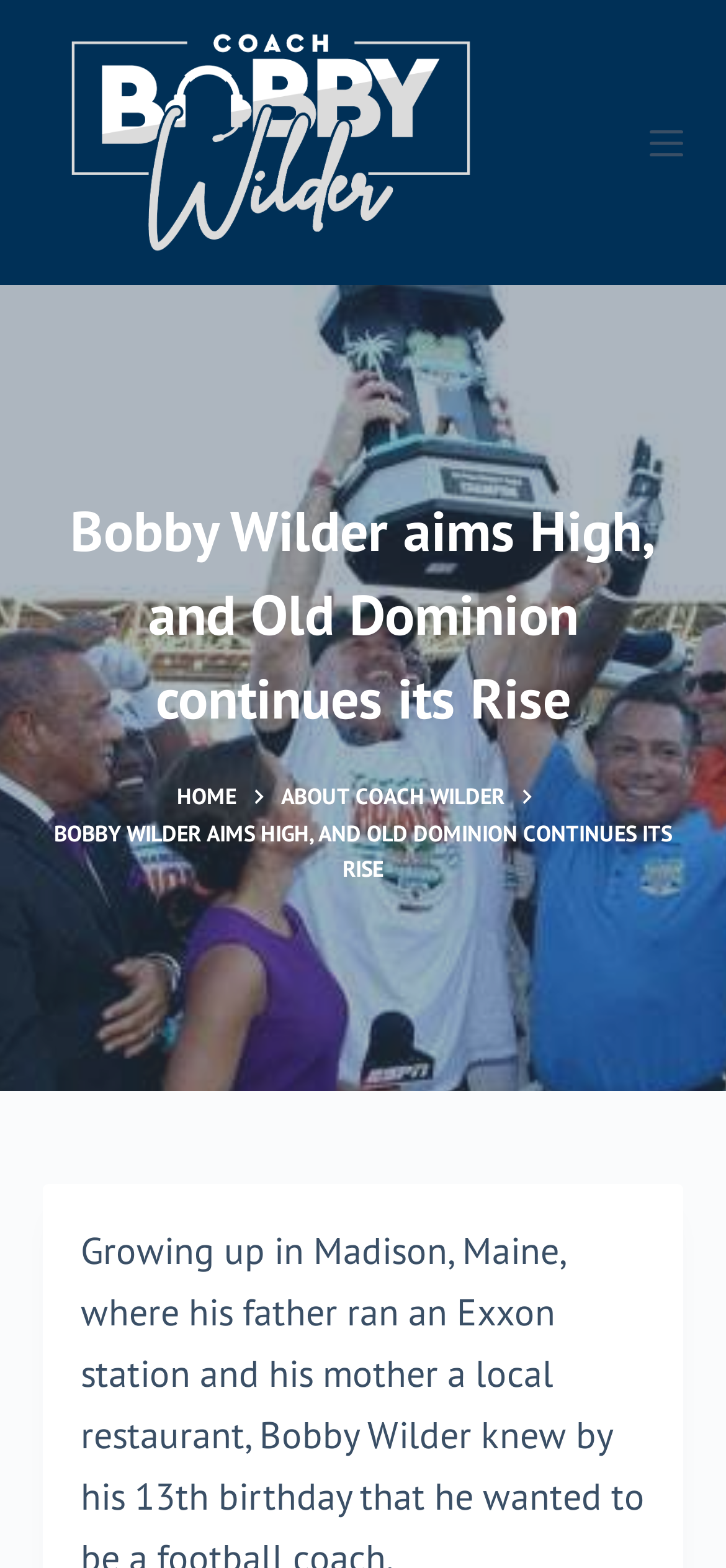How many links are in the top navigation bar?
Based on the screenshot, provide a one-word or short-phrase response.

3